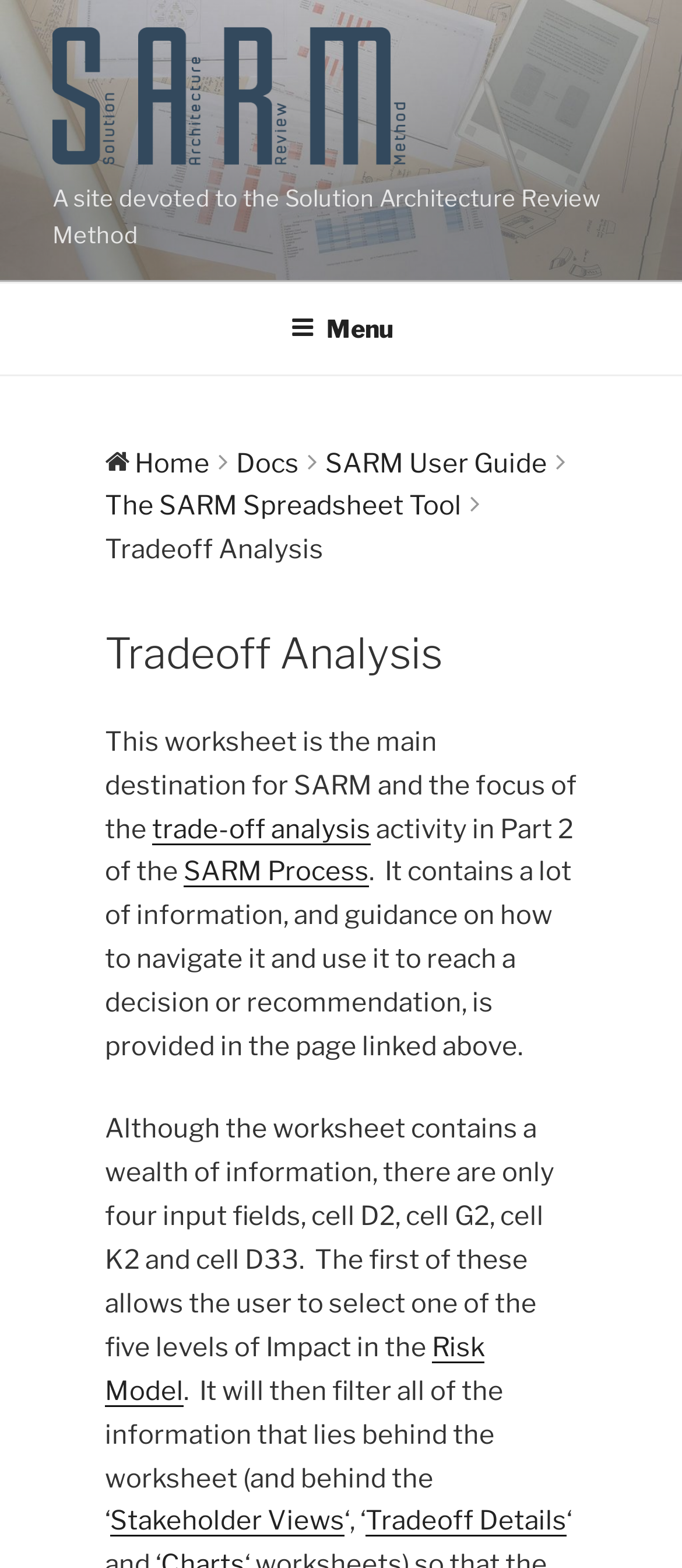Specify the bounding box coordinates of the element's region that should be clicked to achieve the following instruction: "View news for January 2024". The bounding box coordinates consist of four float numbers between 0 and 1, in the format [left, top, right, bottom].

None